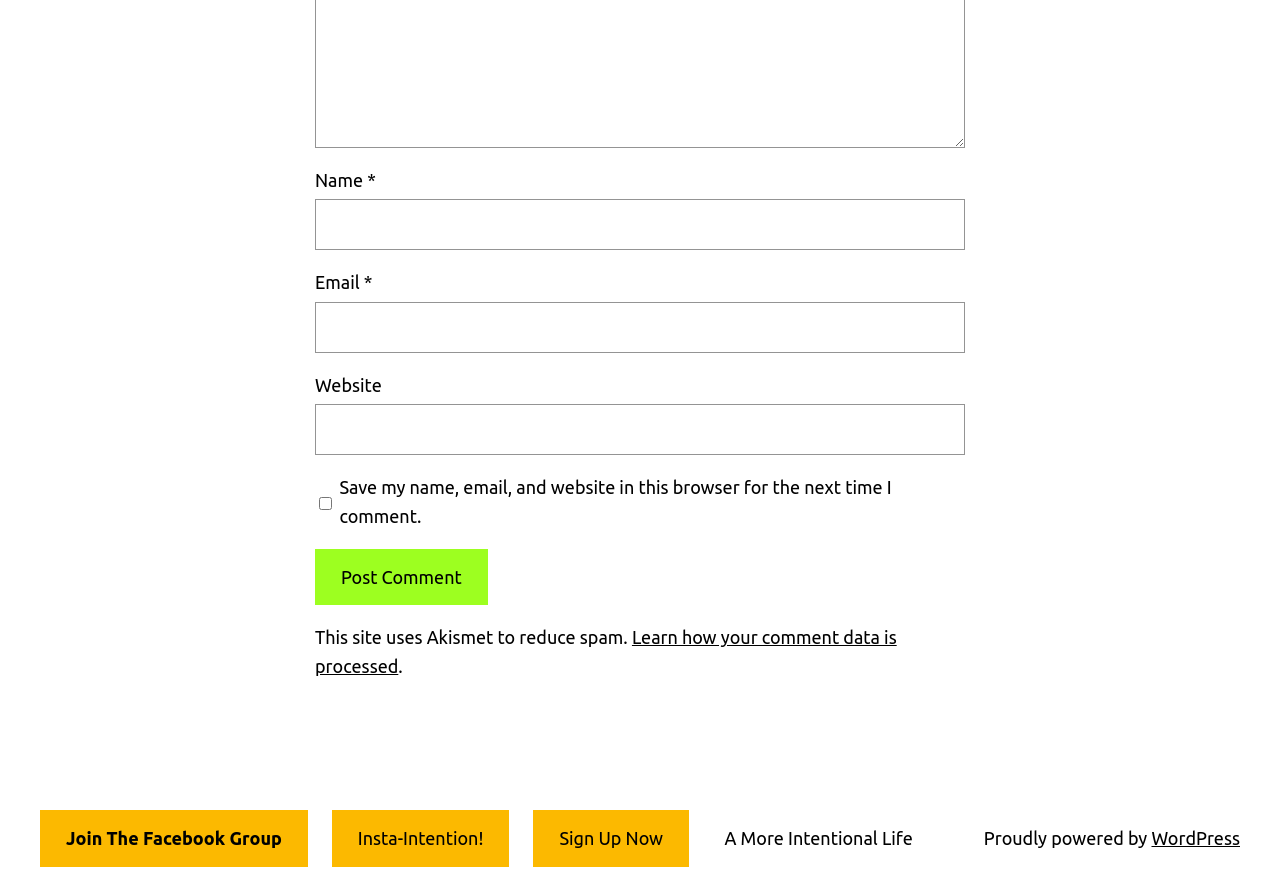What platform powers the website?
Using the image, answer in one word or phrase.

WordPress